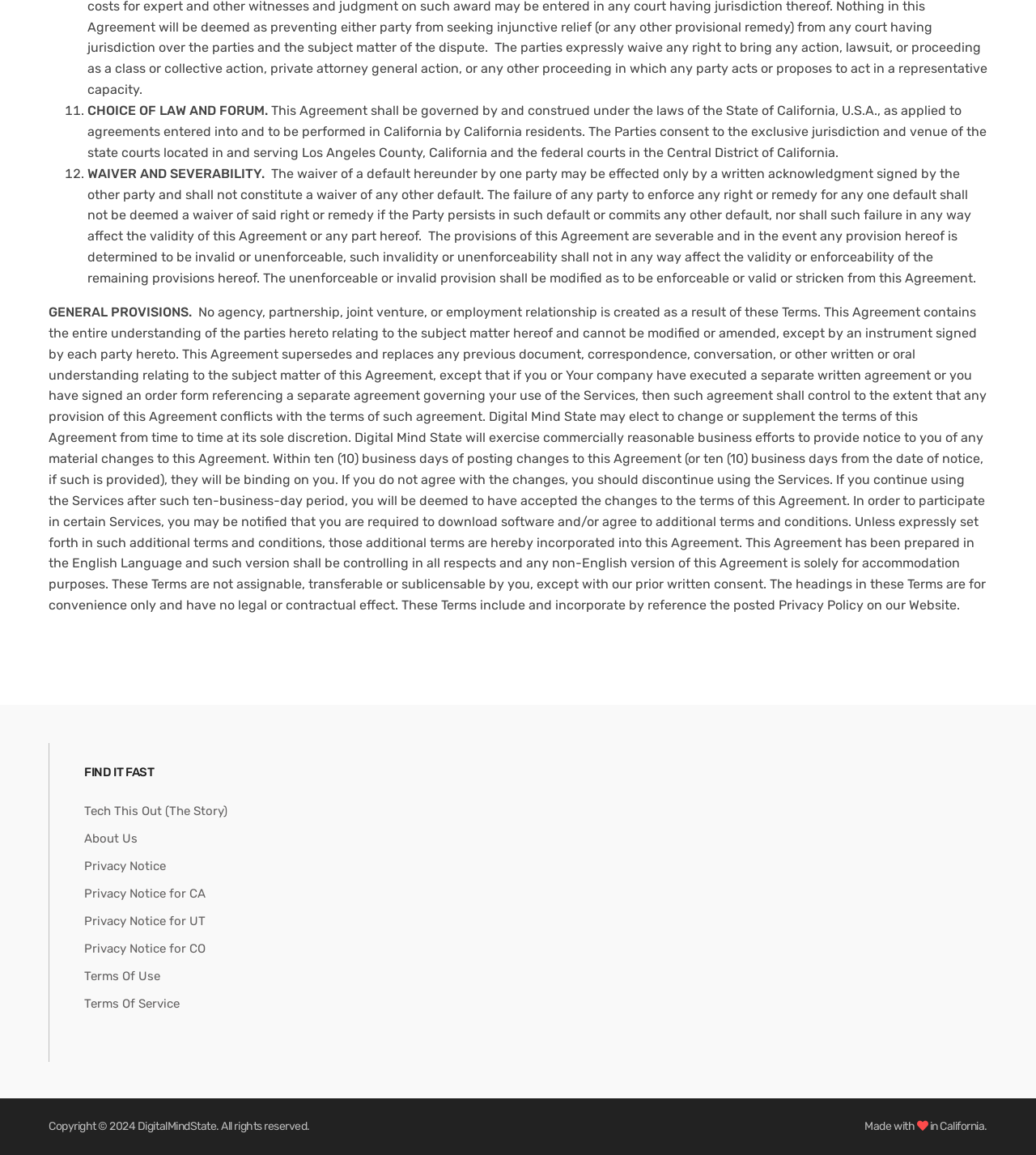Pinpoint the bounding box coordinates for the area that should be clicked to perform the following instruction: "Check 'Privacy Notice'".

[0.081, 0.738, 0.16, 0.762]